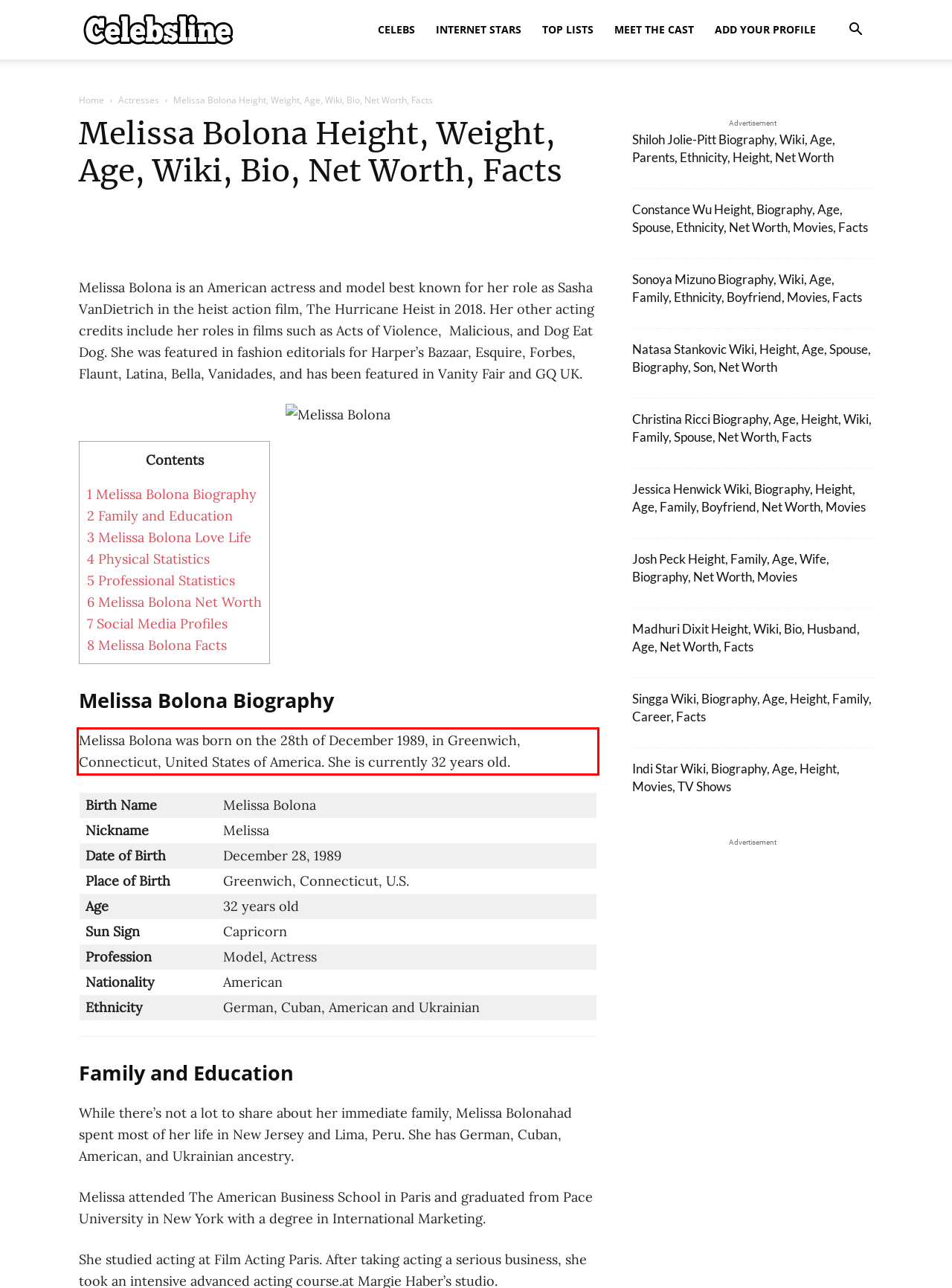There is a screenshot of a webpage with a red bounding box around a UI element. Please use OCR to extract the text within the red bounding box.

Melissa Bolona was born on the 28th of December 1989, in Greenwich, Connecticut, United States of America. She is currently 32 years old.